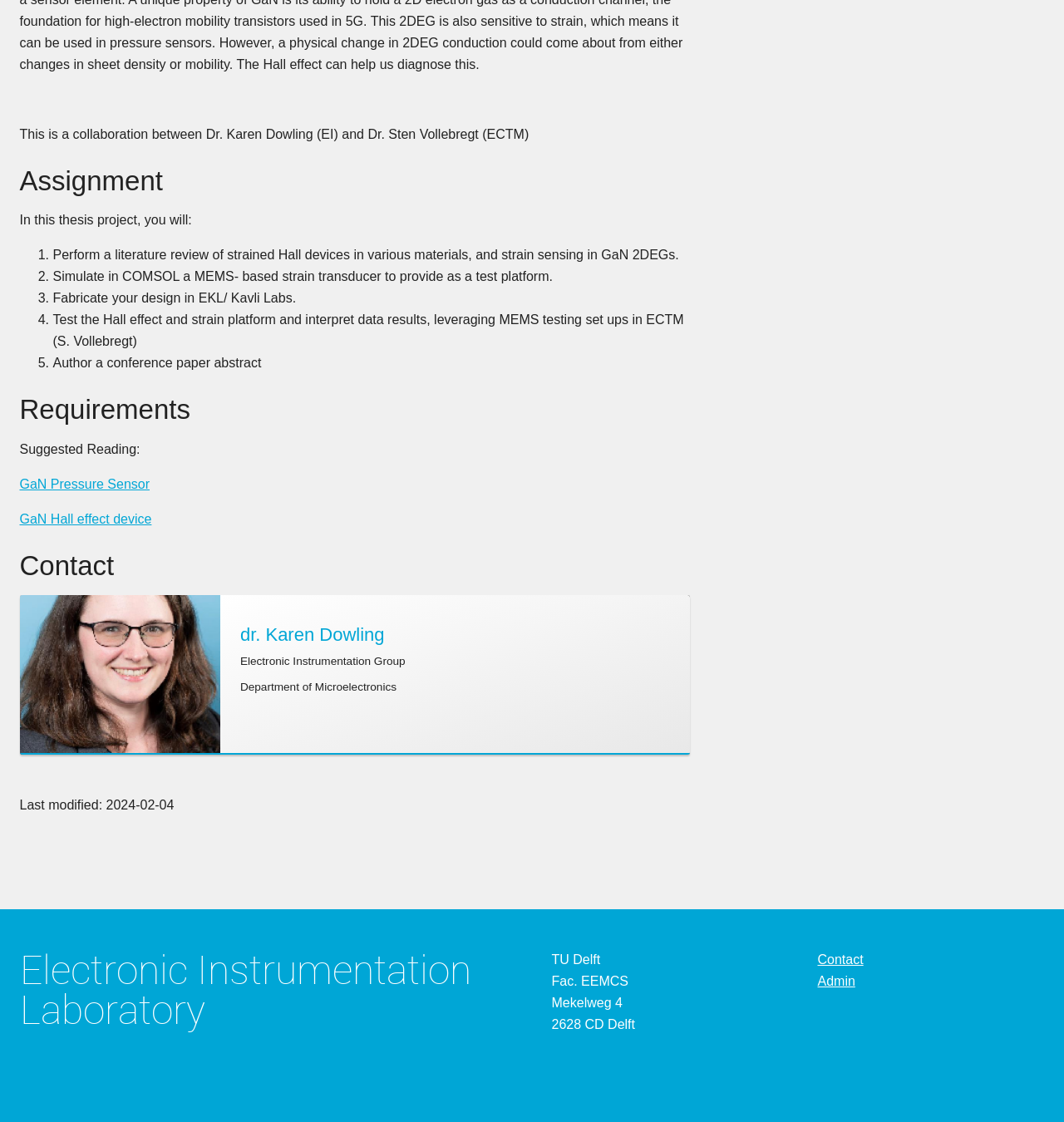Identify the bounding box for the UI element specified in this description: "GaN Hall effect device". The coordinates must be four float numbers between 0 and 1, formatted as [left, top, right, bottom].

[0.018, 0.456, 0.142, 0.469]